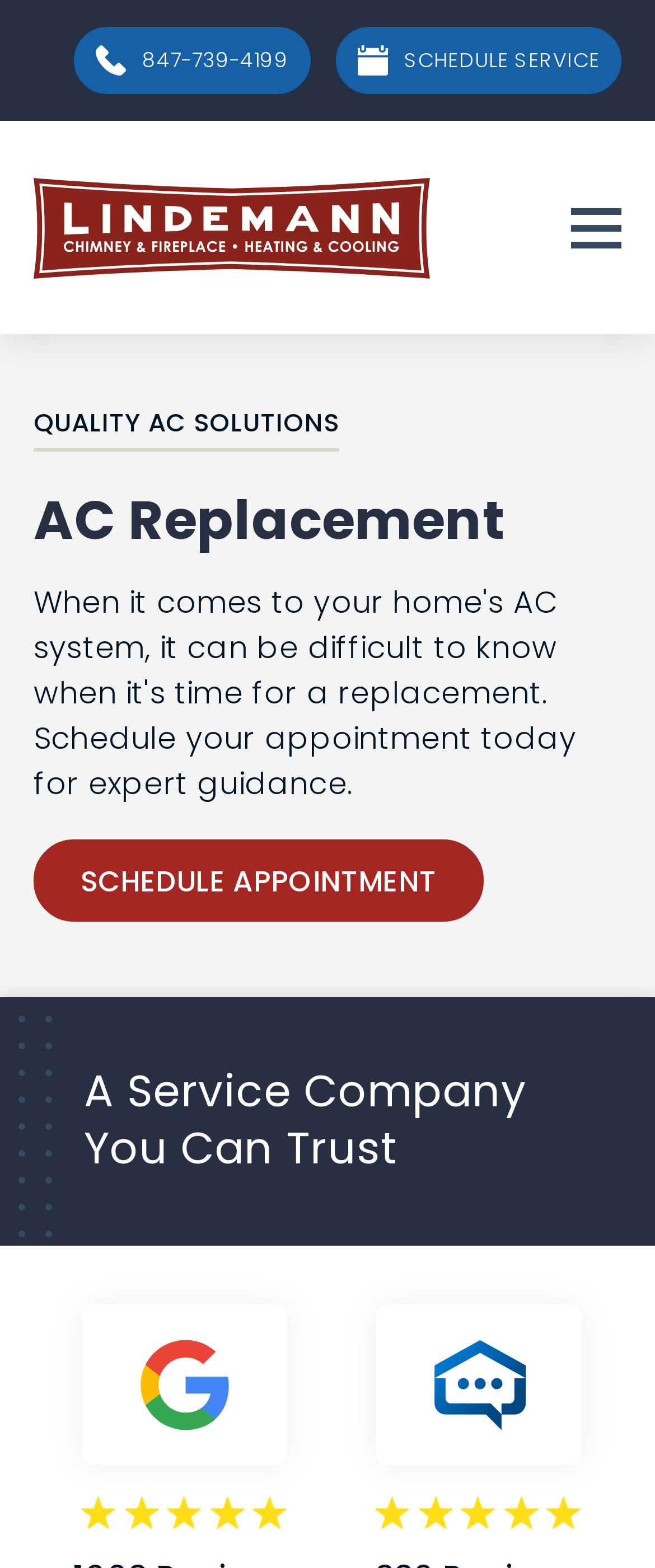What is the logo on the top left?
Give a single word or phrase answer based on the content of the image.

Lindemann Logo